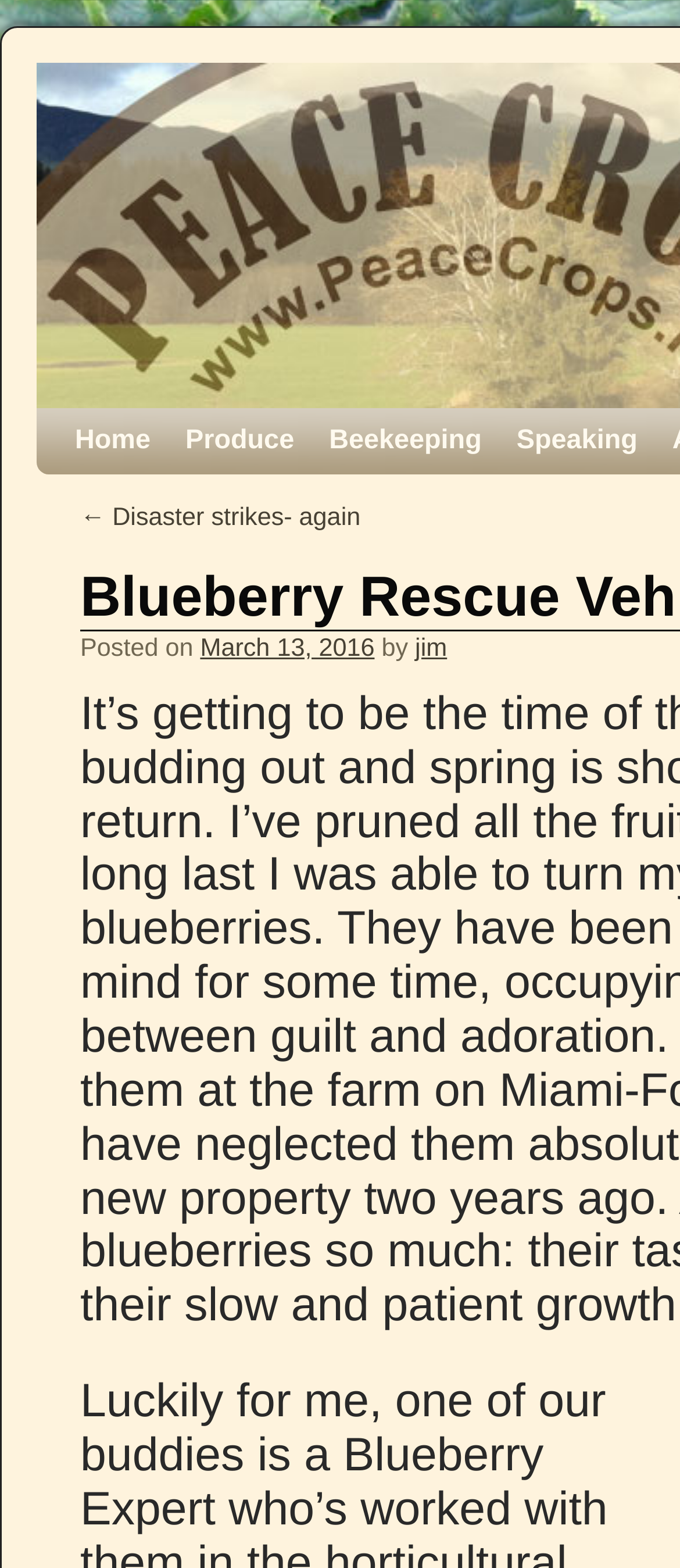Provide the bounding box coordinates of the section that needs to be clicked to accomplish the following instruction: "view all posts from jim."

[0.61, 0.405, 0.657, 0.422]